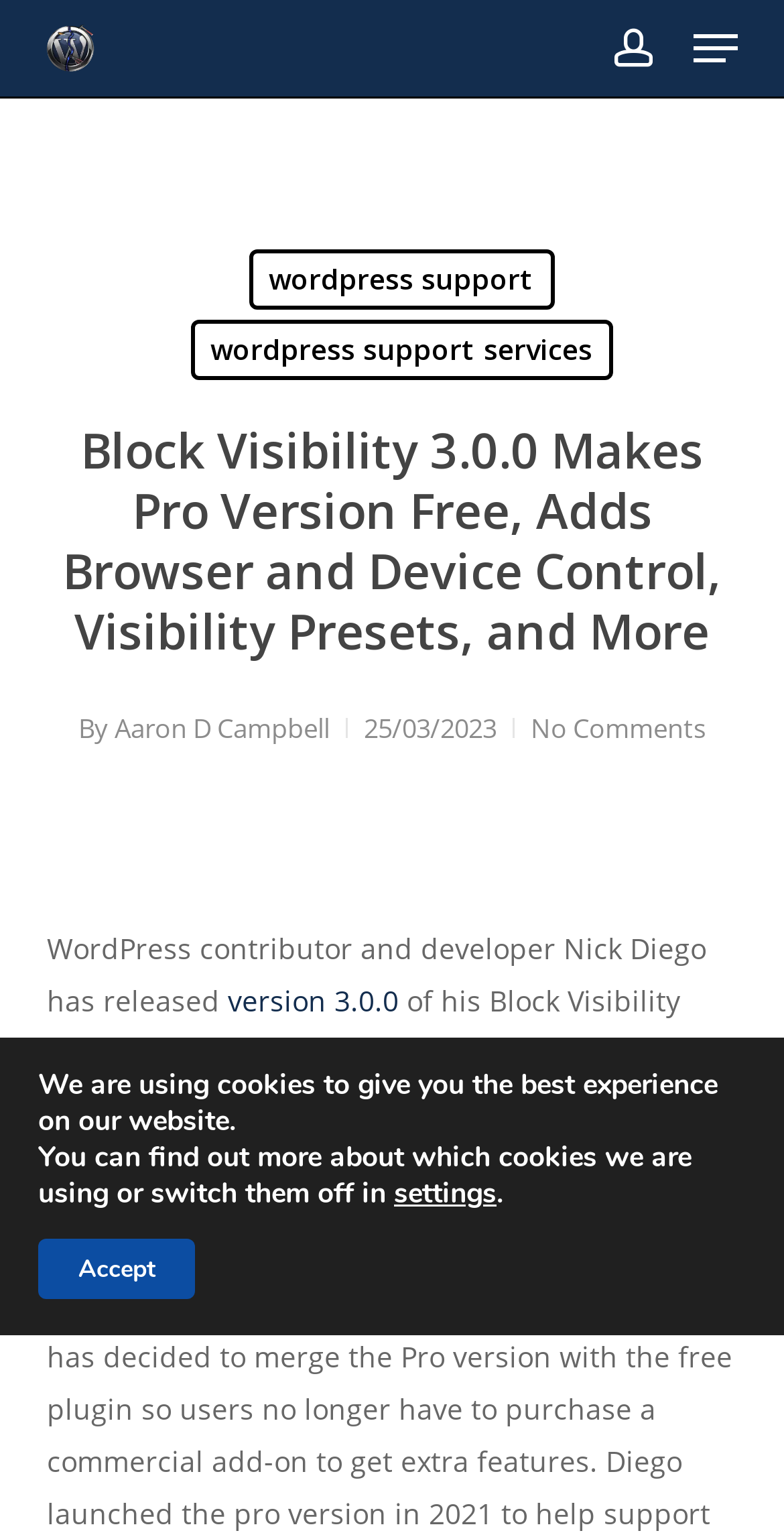What is the name of the plugin mentioned in the article? Based on the screenshot, please respond with a single word or phrase.

Block Visibility